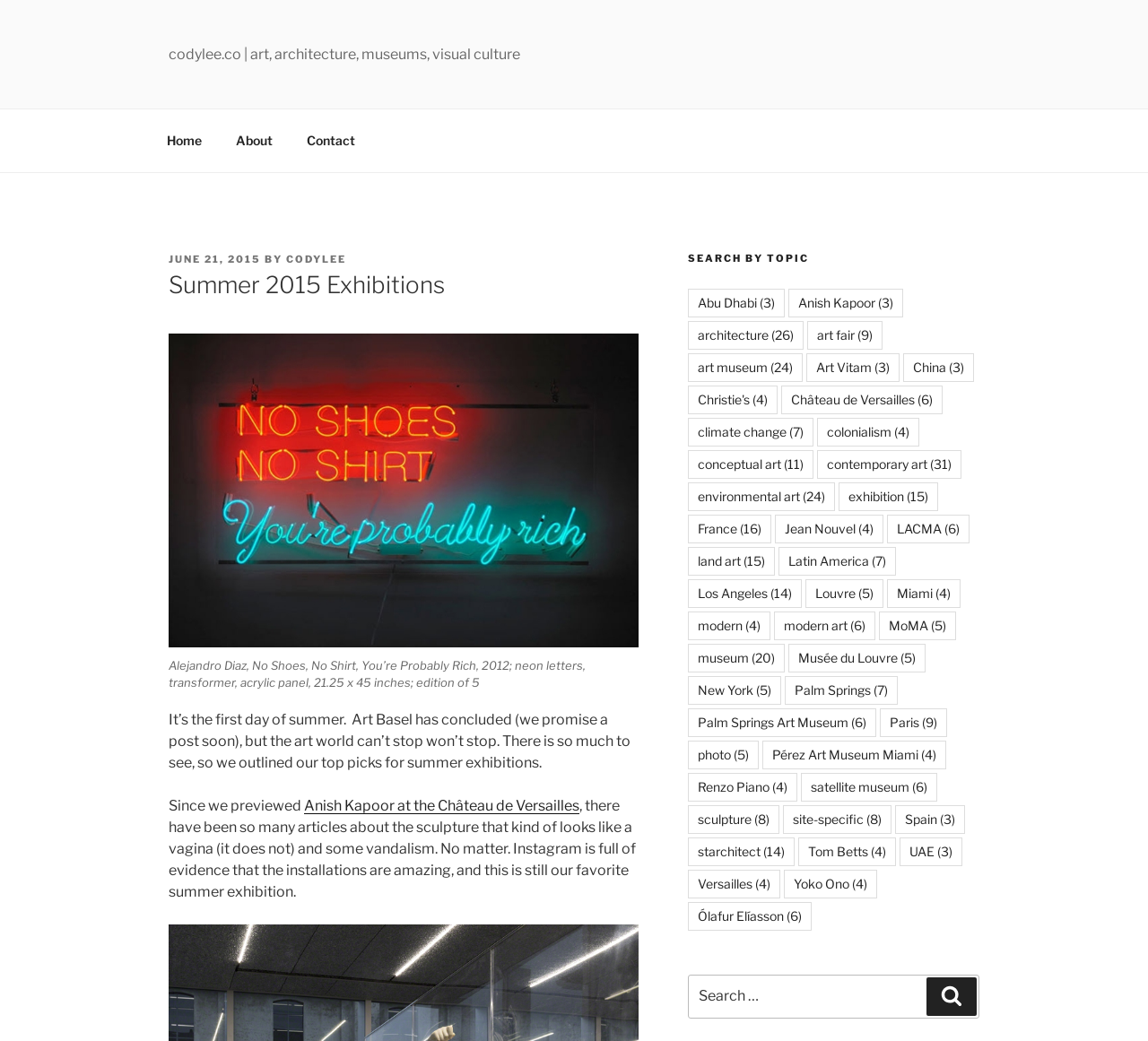How many items are related to 'contemporary art'?
Using the details from the image, give an elaborate explanation to answer the question.

The number of items related to 'contemporary art' can be found in the link element with the text 'contemporary art (31 items)' which is located in the 'SEARCH BY TOPIC' section.